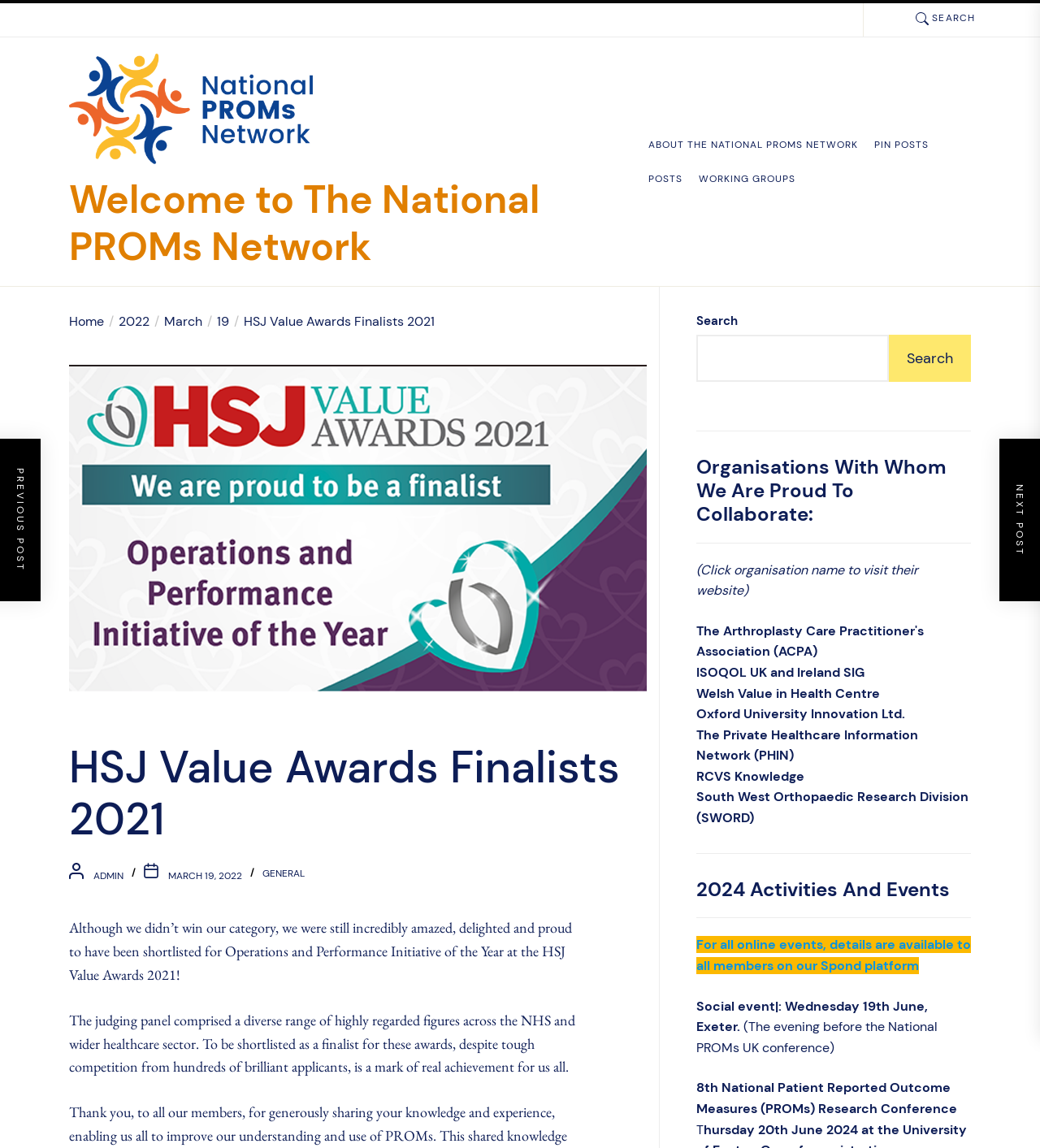Provide an in-depth description of the elements and layout of the webpage.

The webpage is about the HSJ Value Awards Finalists 2021 and the National PROMs Network. At the top right corner, there is a search button. Below it, there is a horizontal navigation menu with links to "ABOUT THE NATIONAL PROMS NETWORK", "PIN POSTS", "POSTS", and "WORKING GROUPS". 

On the left side, there is a vertical navigation menu with breadcrumbs, showing the path from "Home" to the current page "HSJ Value Awards Finalists 2021". 

The main content area has a heading "HSJ Value Awards Finalists 2021" at the top. Below it, there are two paragraphs of text, describing the achievement of being shortlisted for the Operations and Performance Initiative of the Year at the HSJ Value Awards 2021.

On the right side, there is a search box with a search button. Below it, there is a heading "Organisations With Whom We Are Proud To Collaborate:", followed by a list of links to various organizations, including "The Arthroplasty Care Practitioner's Association (ACPA)", "ISOQOL UK and Ireland SIG", and "Oxford University Innovation Ltd.". 

Further down, there is a heading "2024 Activities And Events", followed by a link to the same title, and then a section with details about online events and a social event on June 19th, Exeter, which is the evening before the National PROMs UK conference. Finally, there is a mention of the 8th National Patient Reported Outcome Measures (PROMs) Research Conference.